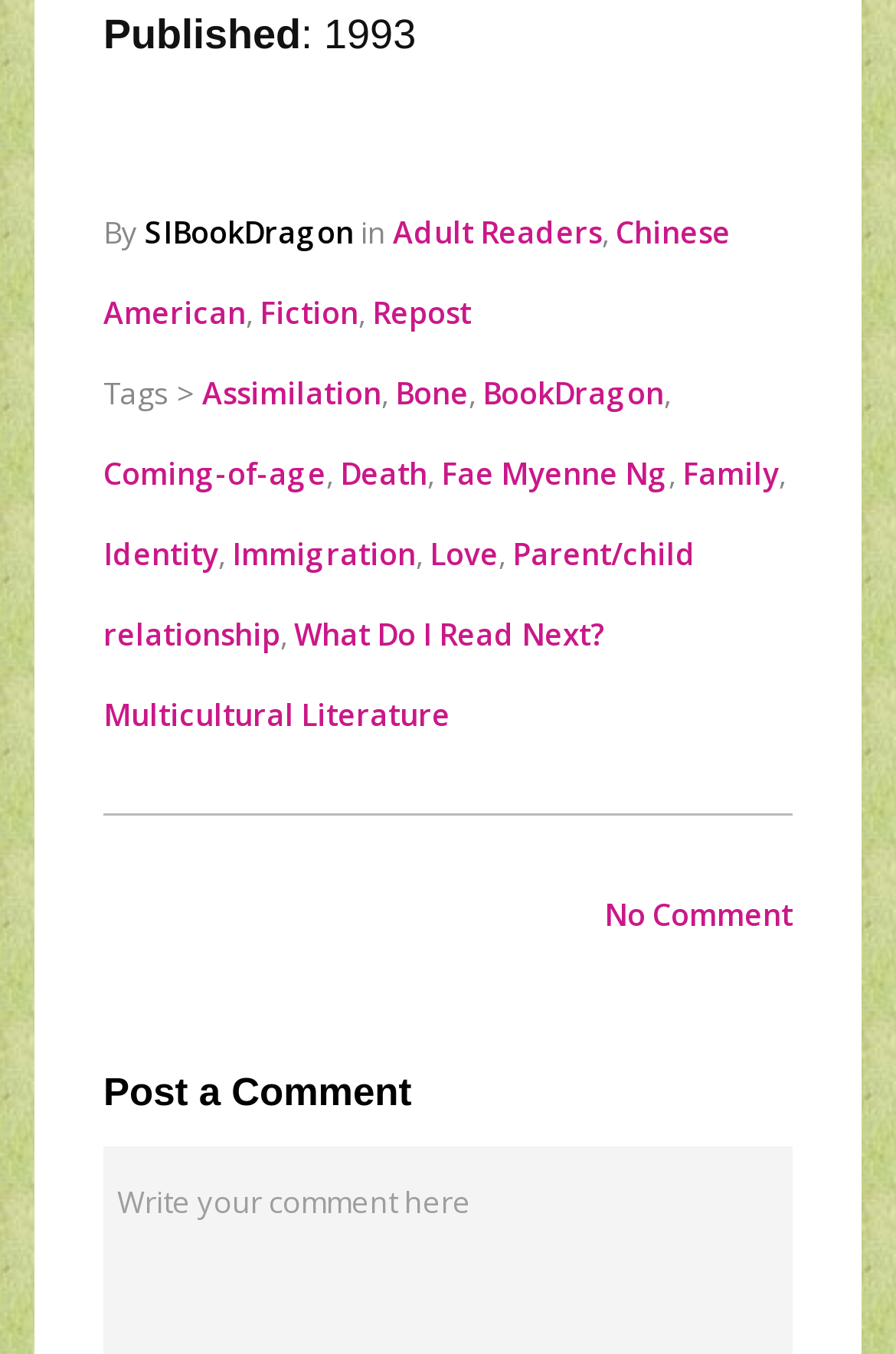Determine the bounding box coordinates (top-left x, top-left y, bottom-right x, bottom-right y) of the UI element described in the following text: Fae Myenne Ng

[0.492, 0.335, 0.746, 0.365]